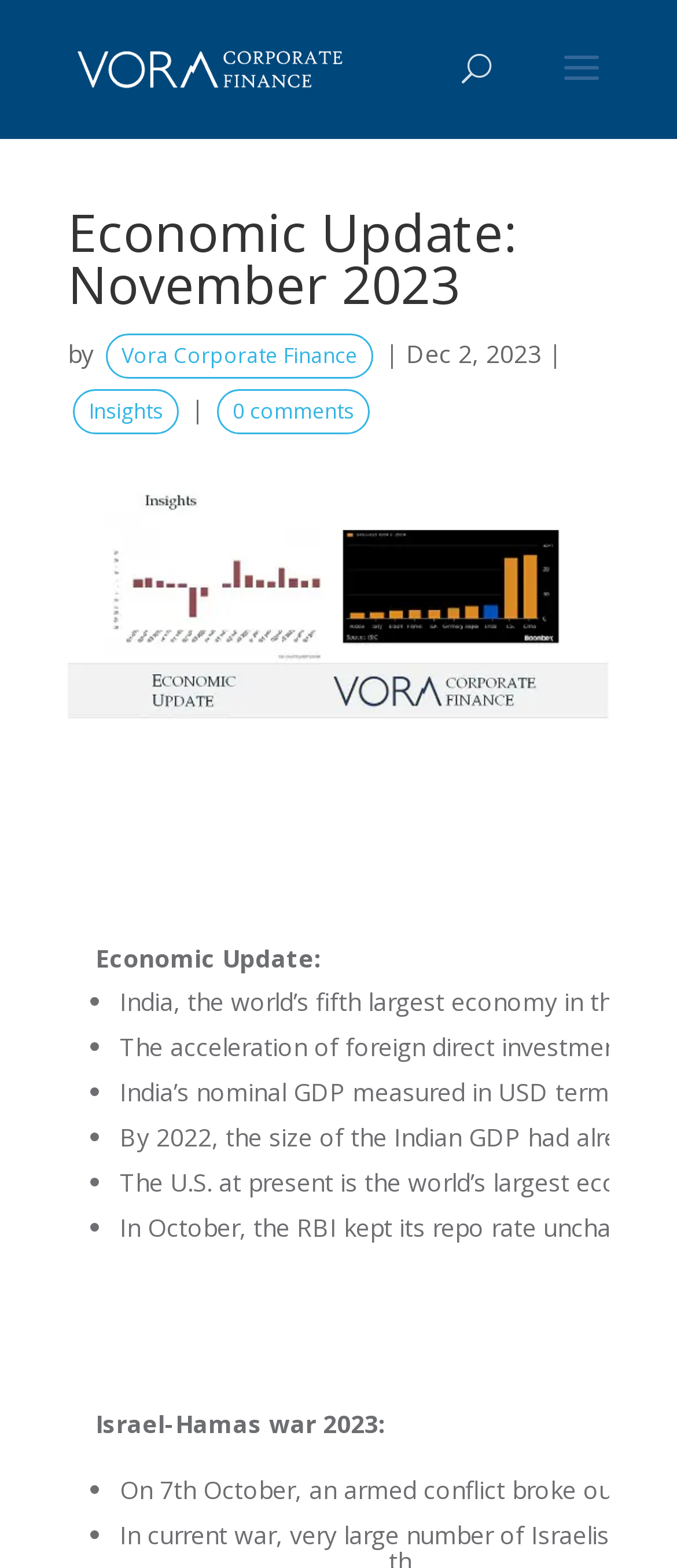Can you look at the image and give a comprehensive answer to the question:
What is the name of the company?

The name of the company can be found in the top-left corner of the webpage, where it is written as 'Vora Corporate Finance' in a logo format, and also as a link below the search bar.